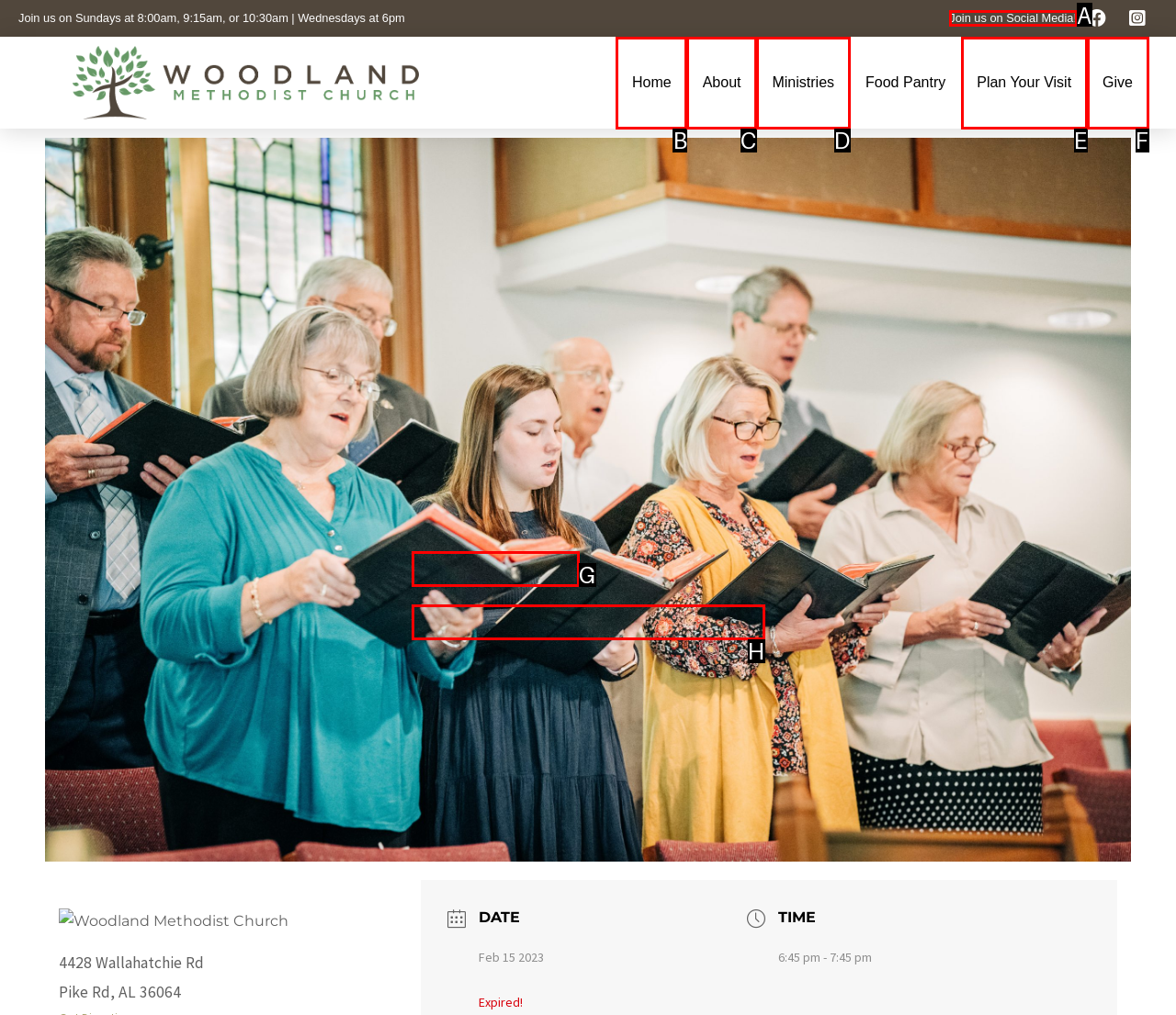Select the letter of the option that corresponds to: Join us on Social Media!
Provide the letter from the given options.

A